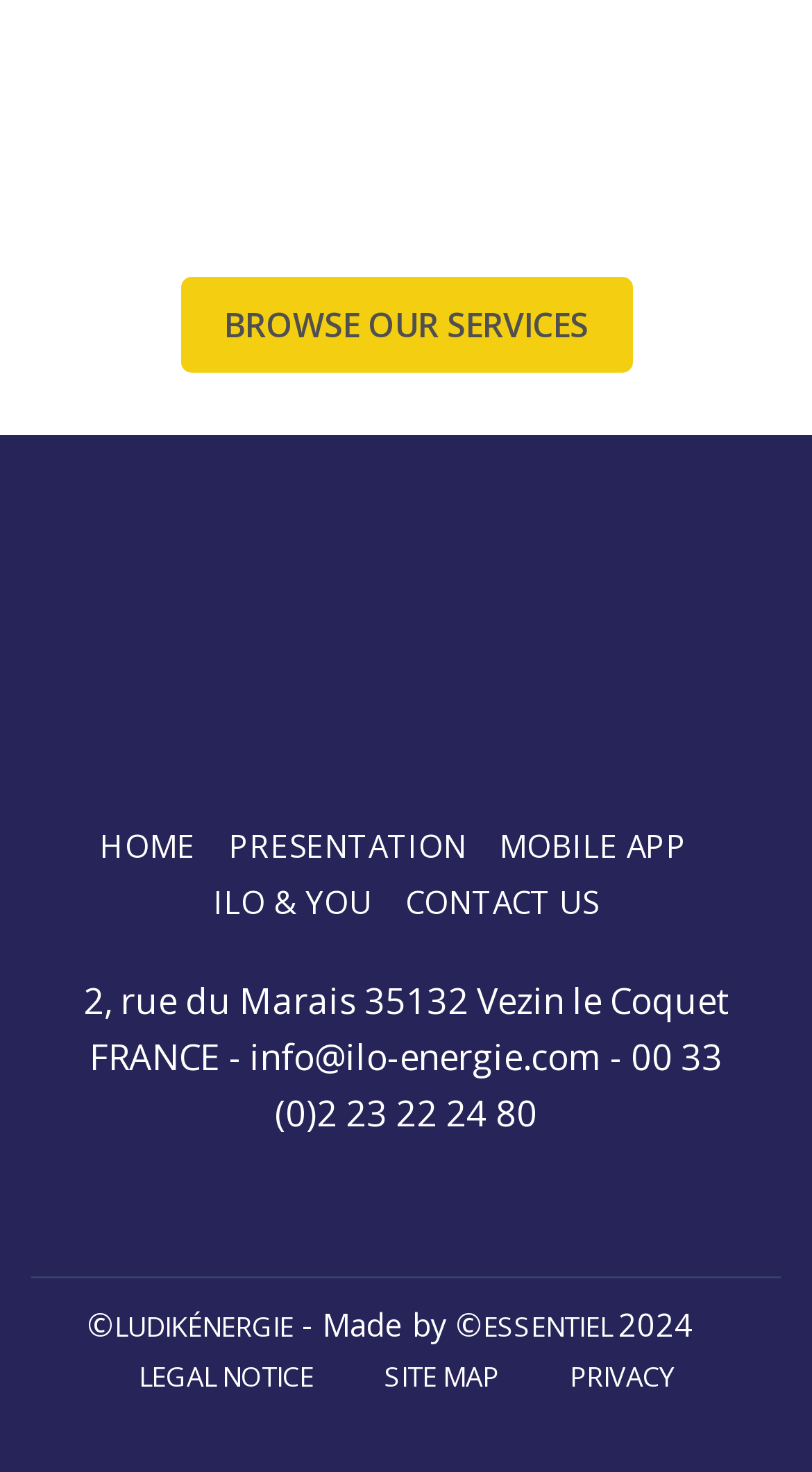Refer to the element description Legal notice and identify the corresponding bounding box in the screenshot. Format the coordinates as (top-left x, top-left y, bottom-right x, bottom-right y) with values in the range of 0 to 1.

[0.171, 0.922, 0.386, 0.948]